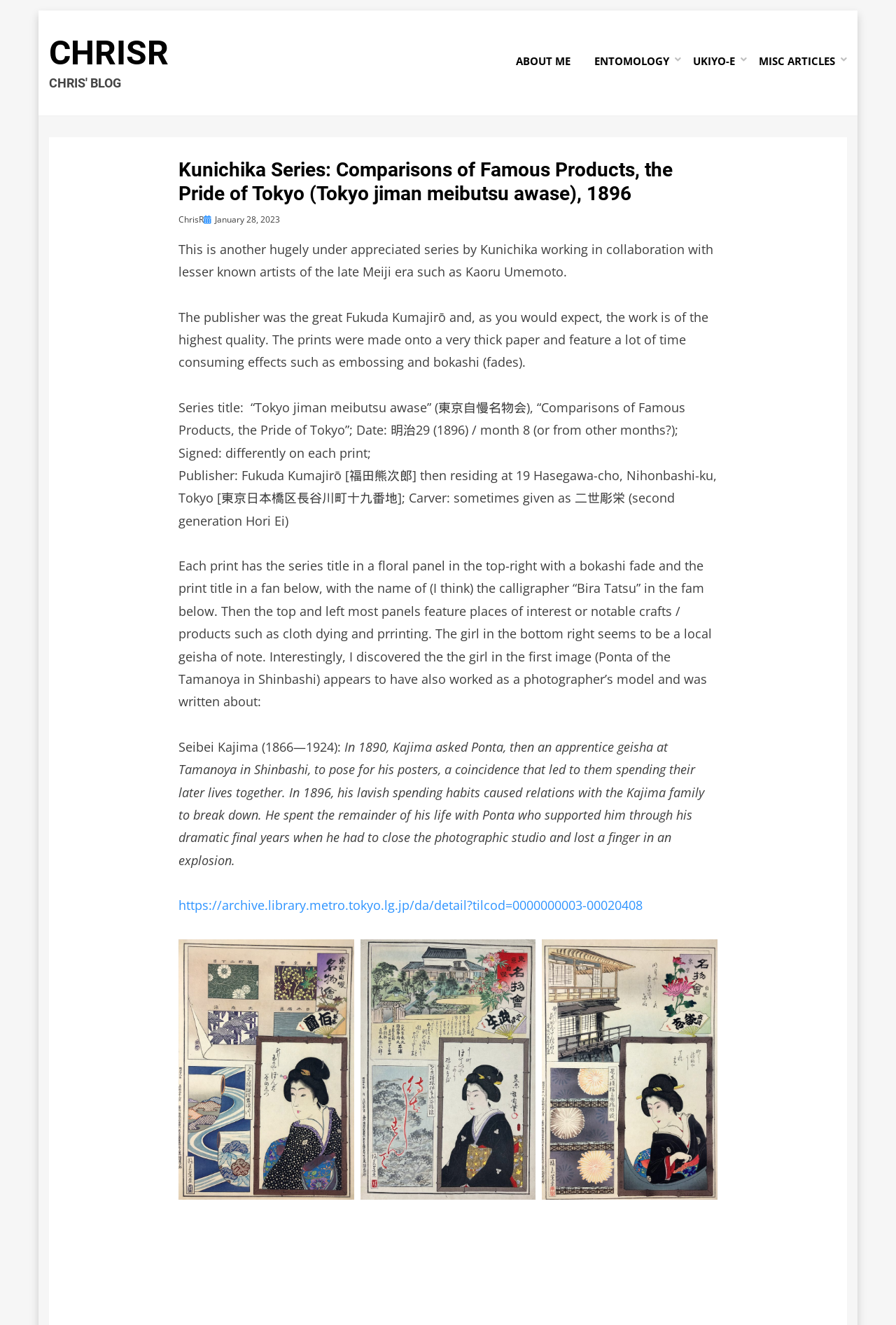Bounding box coordinates are specified in the format (top-left x, top-left y, bottom-right x, bottom-right y). All values are floating point numbers bounded between 0 and 1. Please provide the bounding box coordinate of the region this sentence describes: About Me

[0.562, 0.039, 0.65, 0.054]